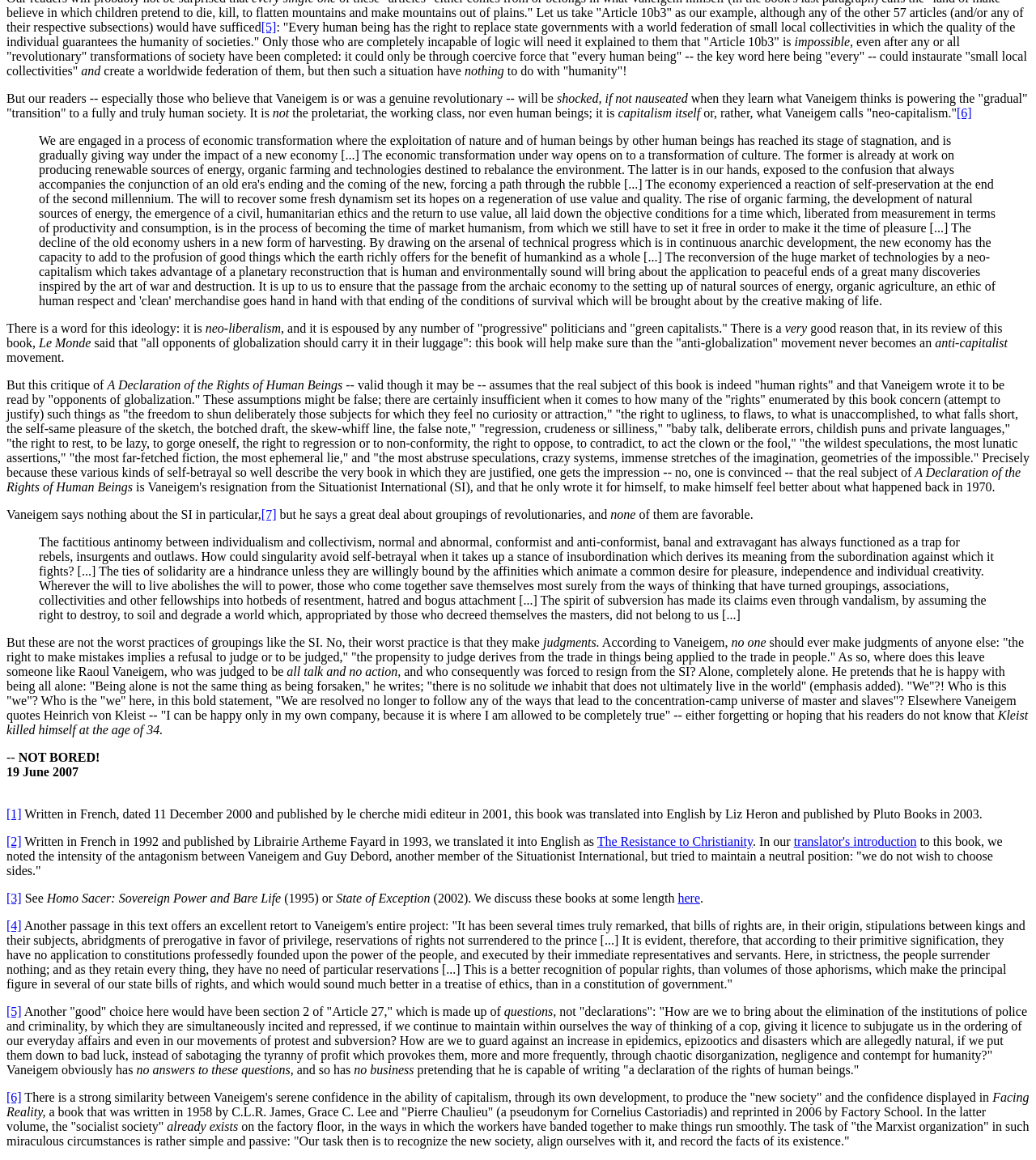Extract the bounding box coordinates for the HTML element that matches this description: "The Resistance to Christianity". The coordinates should be four float numbers between 0 and 1, i.e., [left, top, right, bottom].

[0.576, 0.719, 0.727, 0.731]